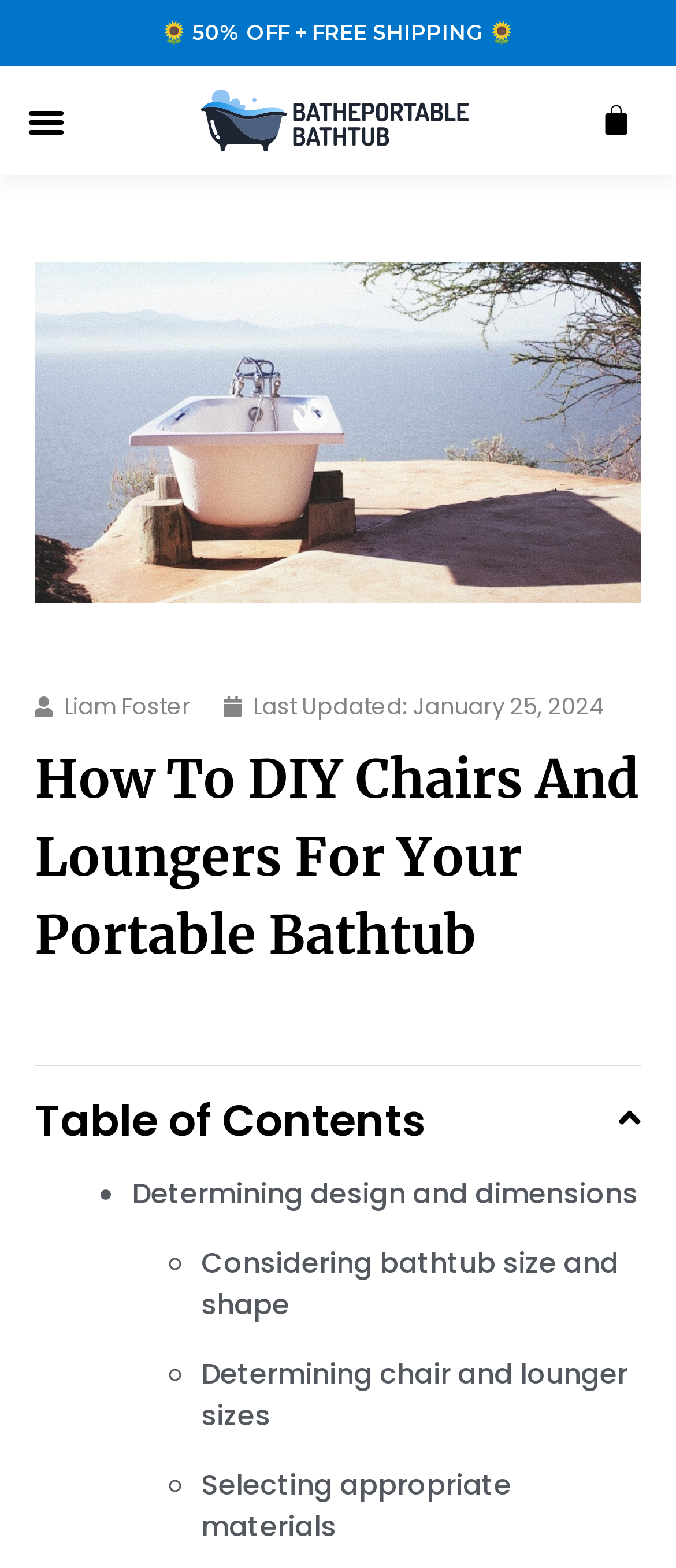What is the purpose of the table of contents?
Refer to the image and give a detailed answer to the question.

The table of contents is mentioned in the StaticText element with the text 'Table of Contents' above the list of links, which suggests that the table of contents is used to navigate the different sections of the article.